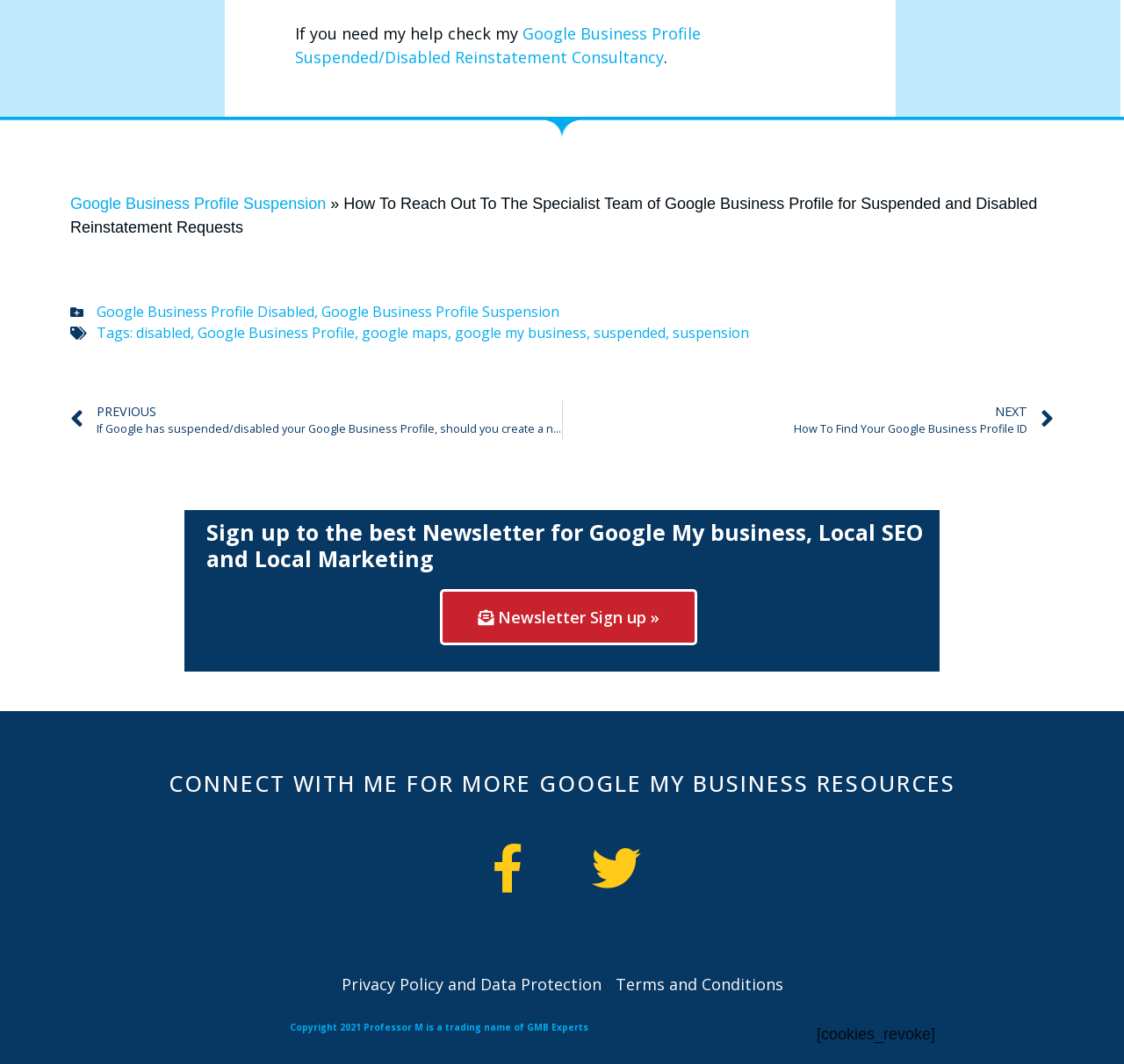Identify the bounding box coordinates of the area you need to click to perform the following instruction: "Connect with Professor M on Facebook".

[0.421, 0.784, 0.482, 0.849]